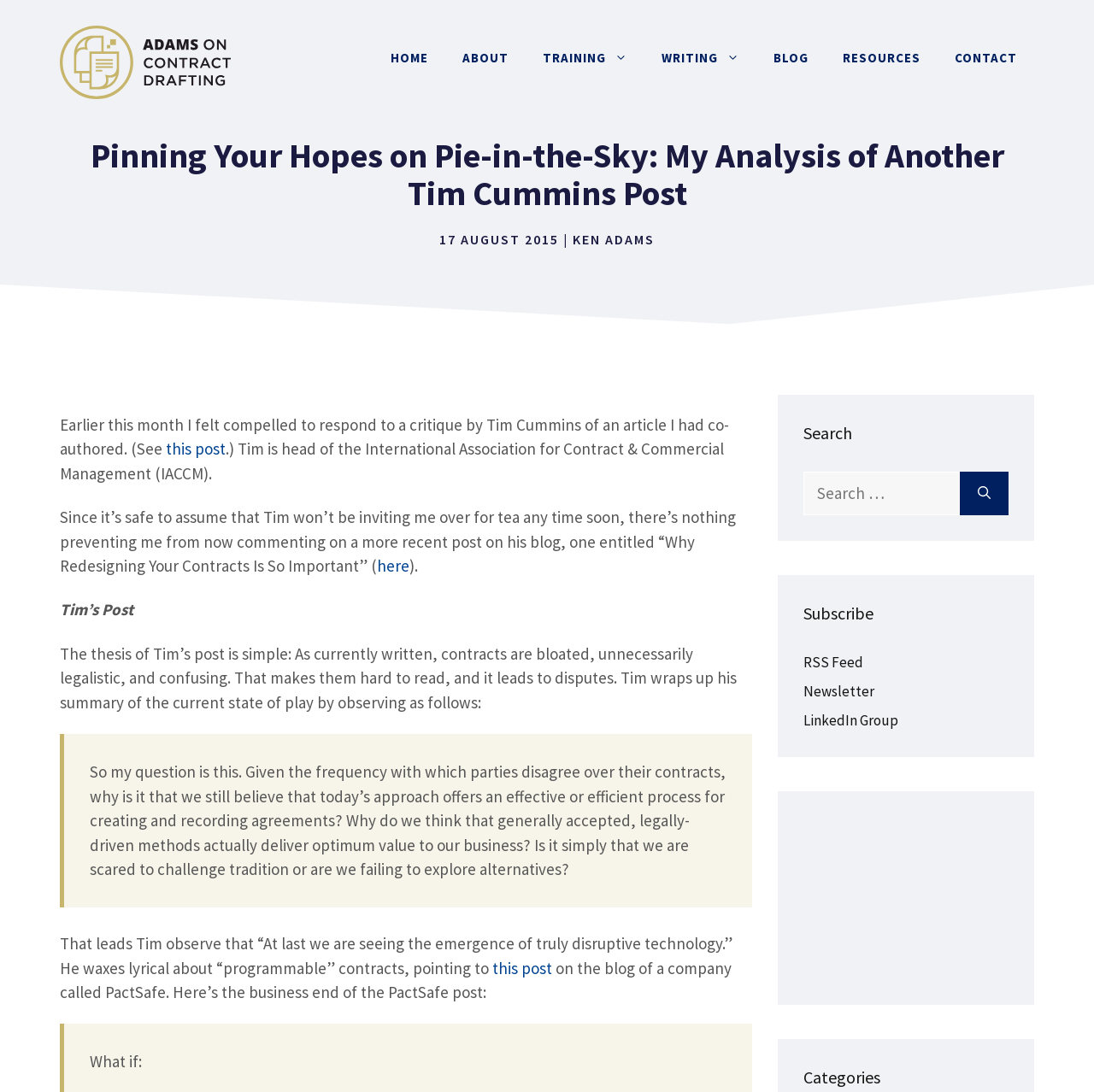What is the name of the company mentioned in the blog post?
Please elaborate on the answer to the question with detailed information.

The name of the company mentioned in the blog post can be found in the text, which mentions 'a company called PactSafe' in the context of discussing 'programmable' contracts.